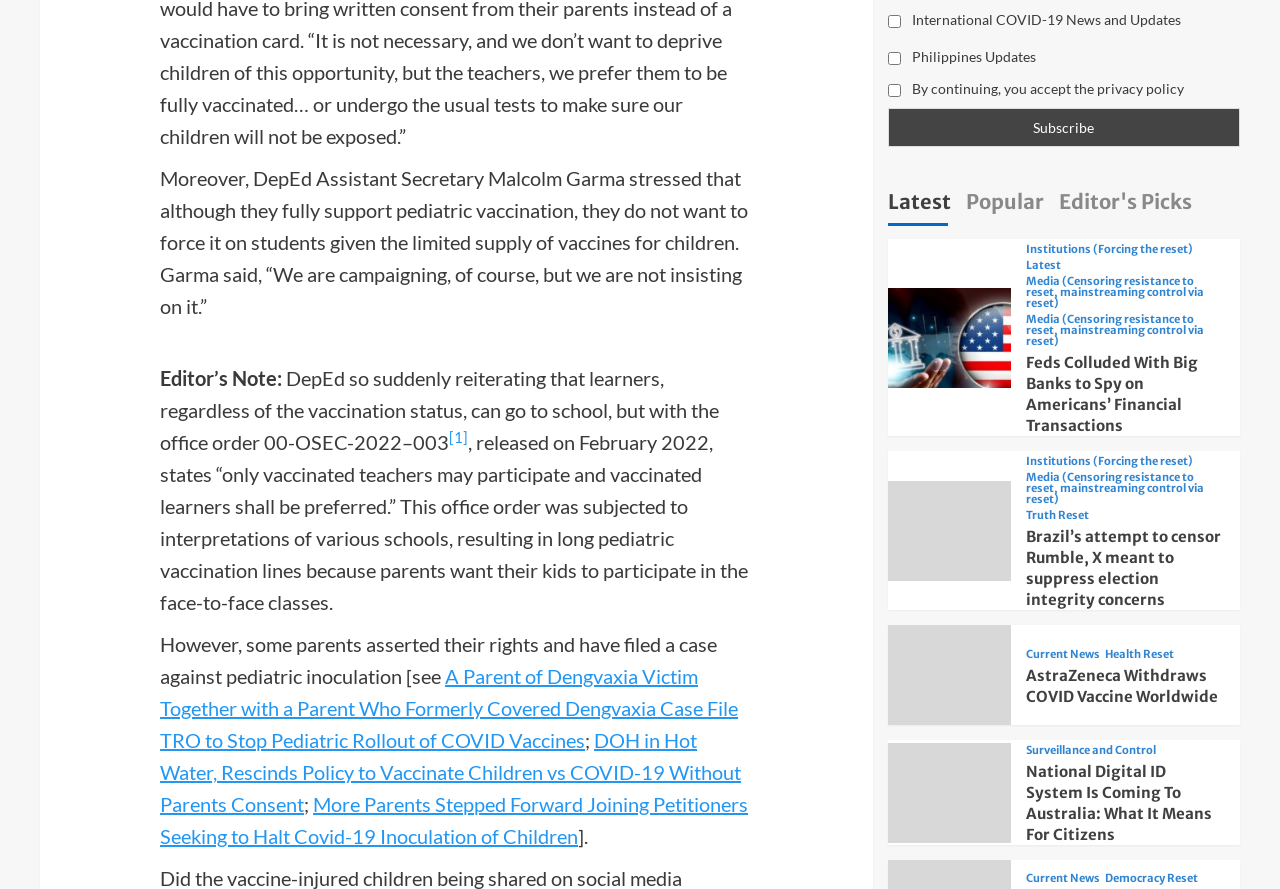What is the topic of the article?
Answer with a single word or short phrase according to what you see in the image.

COVID-19 vaccination